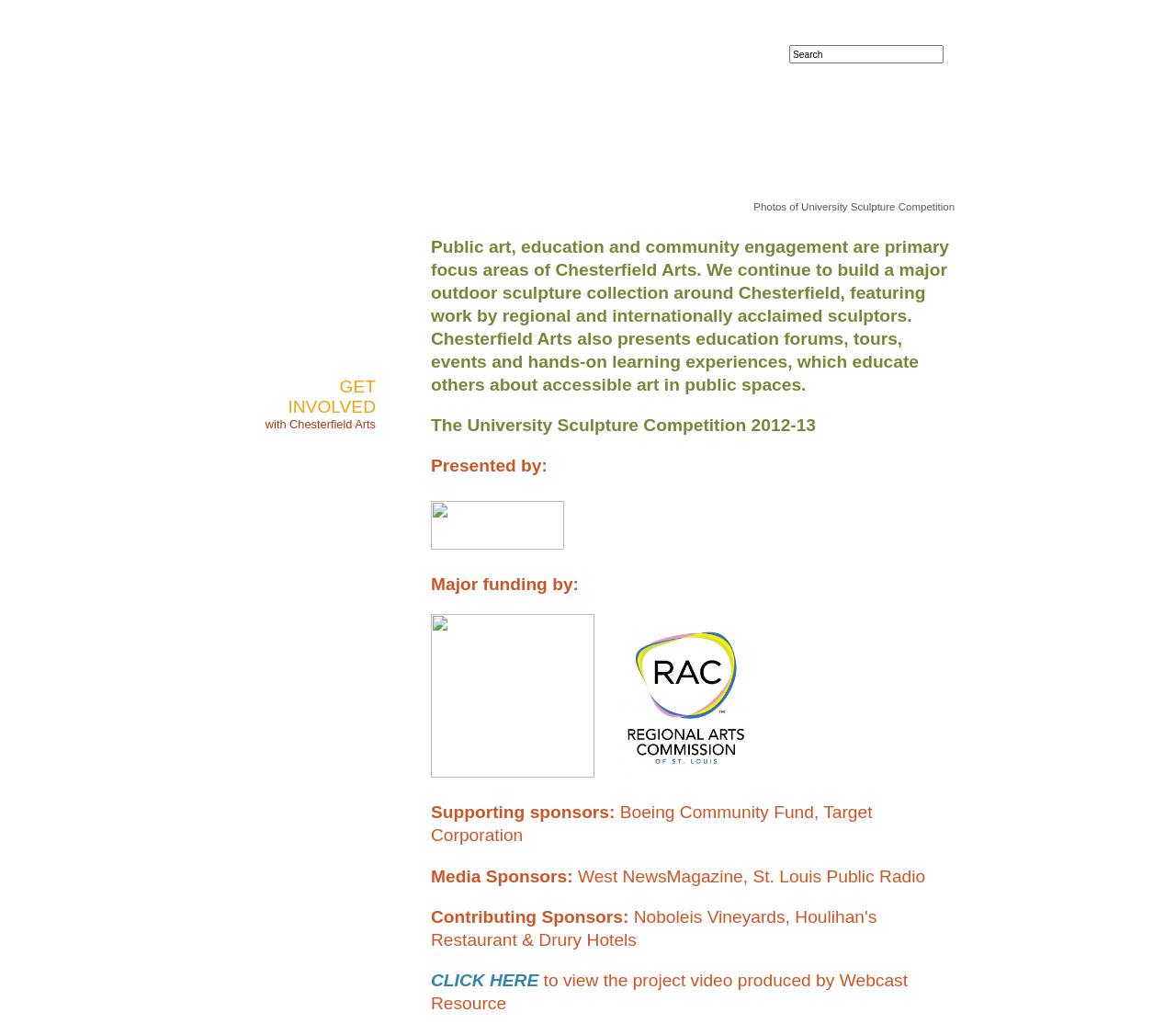Bounding box coordinates are to be given in the format (top-left x, top-left y, bottom-right x, bottom-right y). All values must be floating point numbers between 0 and 1. Provide the bounding box coordinate for the UI element described as: Photos of University Sculpture Competition

[0.641, 0.194, 0.812, 0.205]